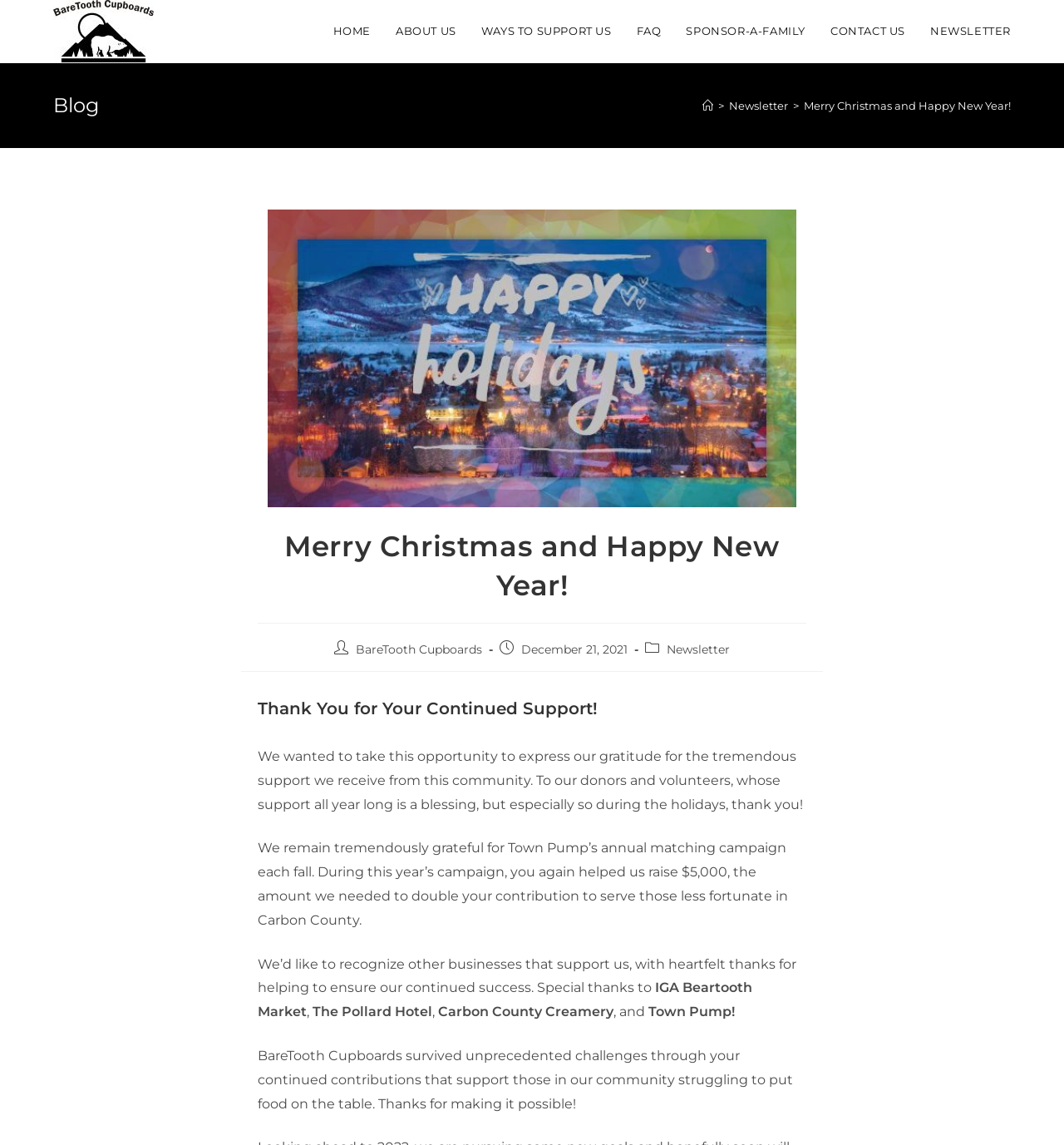Given the description of a UI element: "Contact Us", identify the bounding box coordinates of the matching element in the webpage screenshot.

[0.769, 0.0, 0.862, 0.054]